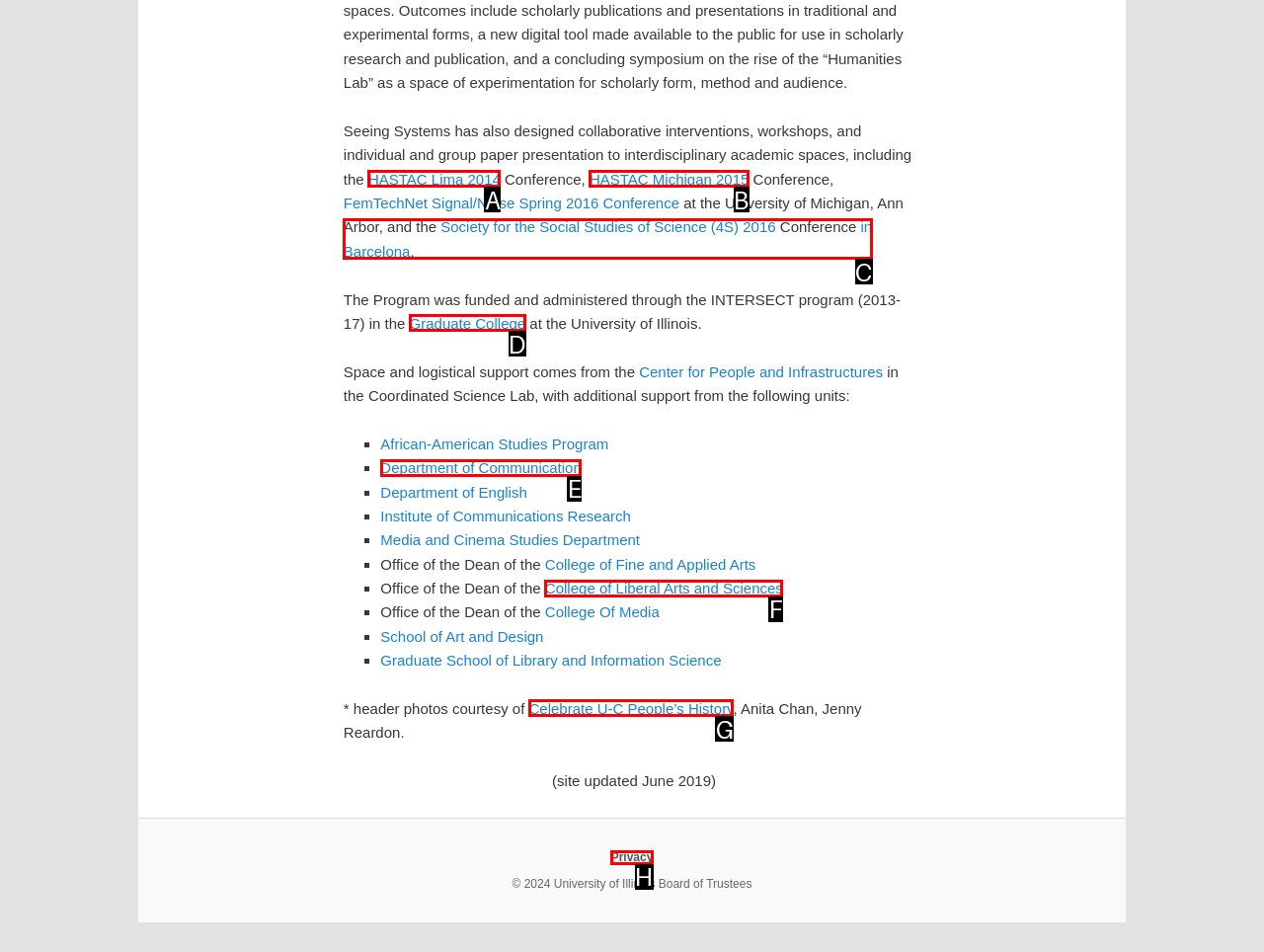Find the HTML element to click in order to complete this task: Click on HASTAC Lima 2014
Answer with the letter of the correct option.

A